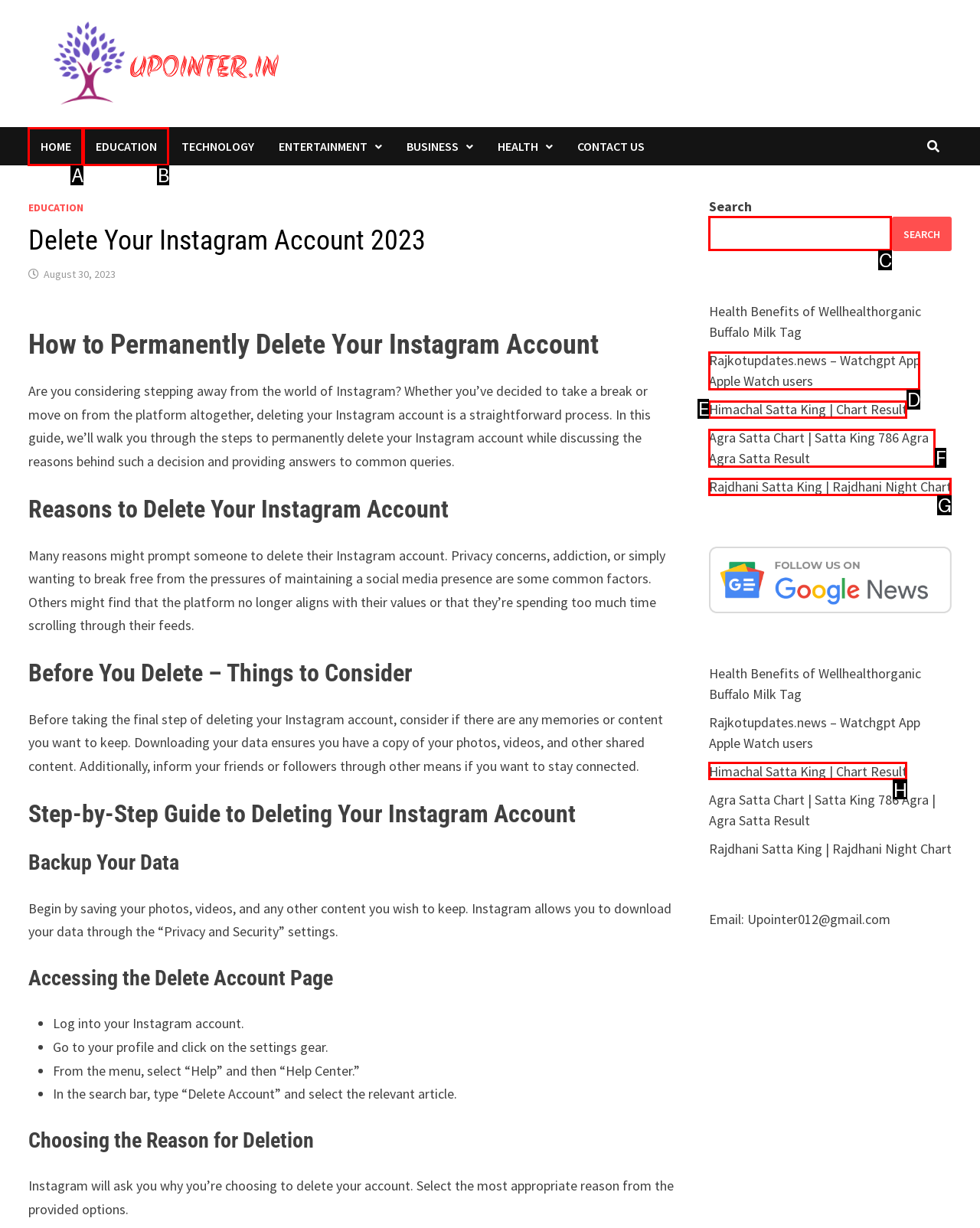What option should you select to complete this task: Search for something? Indicate your answer by providing the letter only.

C